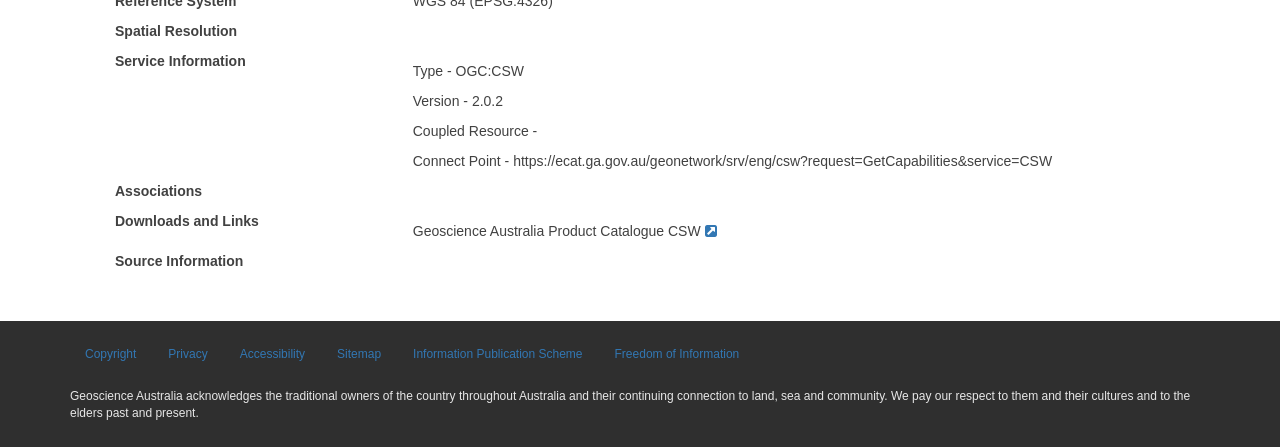Find the bounding box coordinates of the area that needs to be clicked in order to achieve the following instruction: "Access Geoscience Australia Product Catalogue CSW". The coordinates should be specified as four float numbers between 0 and 1, i.e., [left, top, right, bottom].

[0.322, 0.499, 0.55, 0.535]